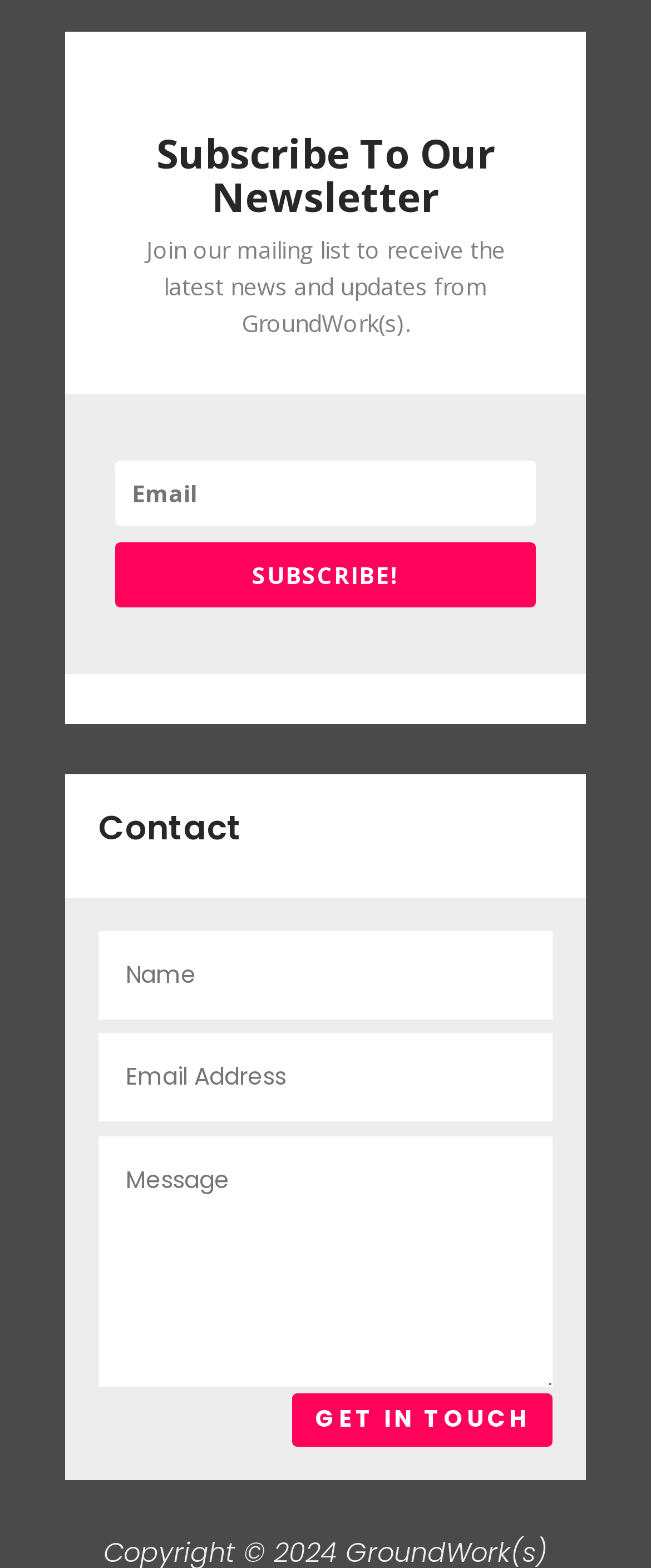From the element description name="et_pb_contact_name_0" placeholder="Name", predict the bounding box coordinates of the UI element. The coordinates must be specified in the format (top-left x, top-left y, bottom-right x, bottom-right y) and should be within the 0 to 1 range.

[0.152, 0.594, 0.849, 0.65]